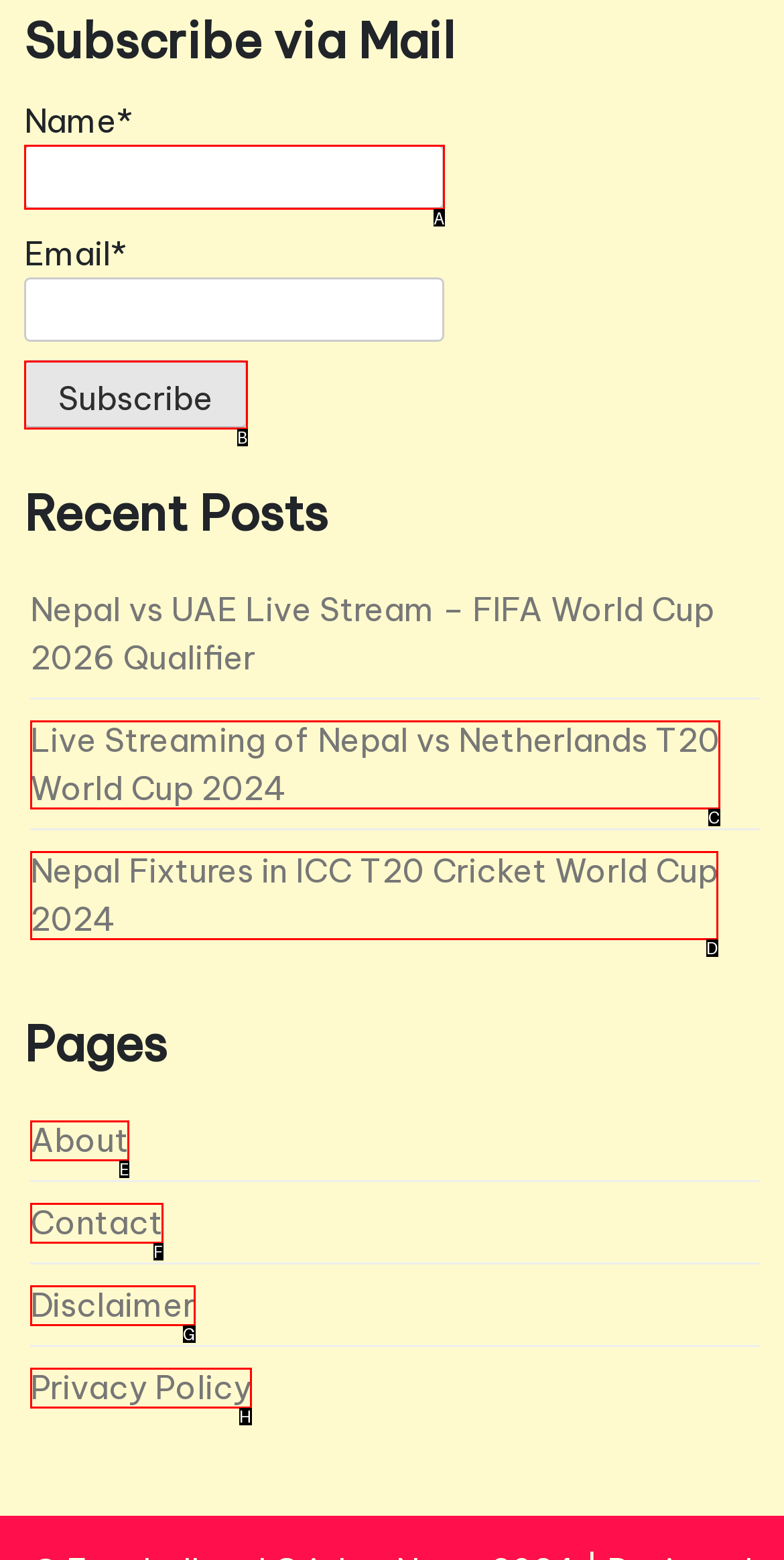Select the HTML element that corresponds to the description: parent_node: Name* name="submit" value="Subscribe". Reply with the letter of the correct option.

B